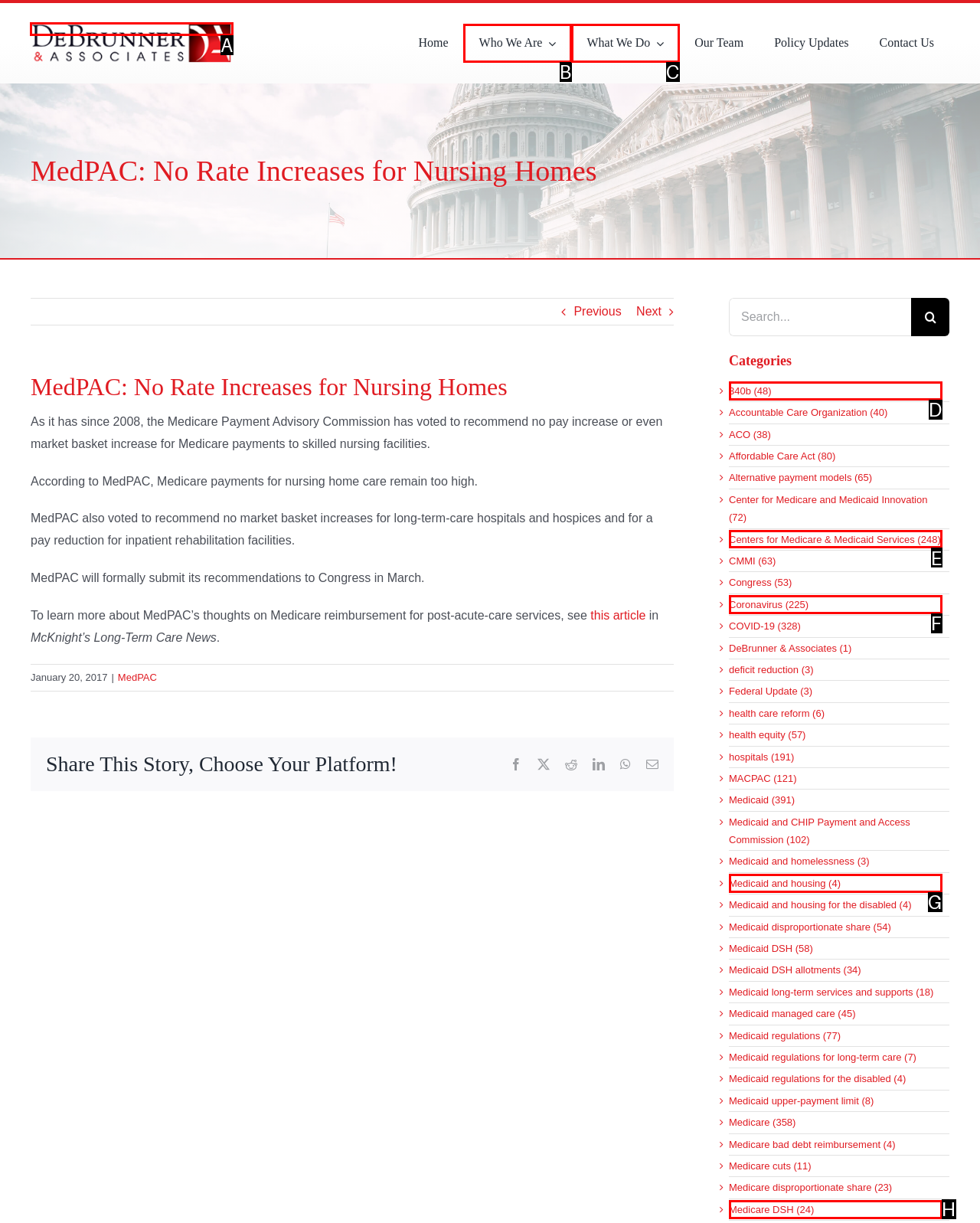Tell me which one HTML element best matches the description: alt="DeBrunner & Associates Logo"
Answer with the option's letter from the given choices directly.

A